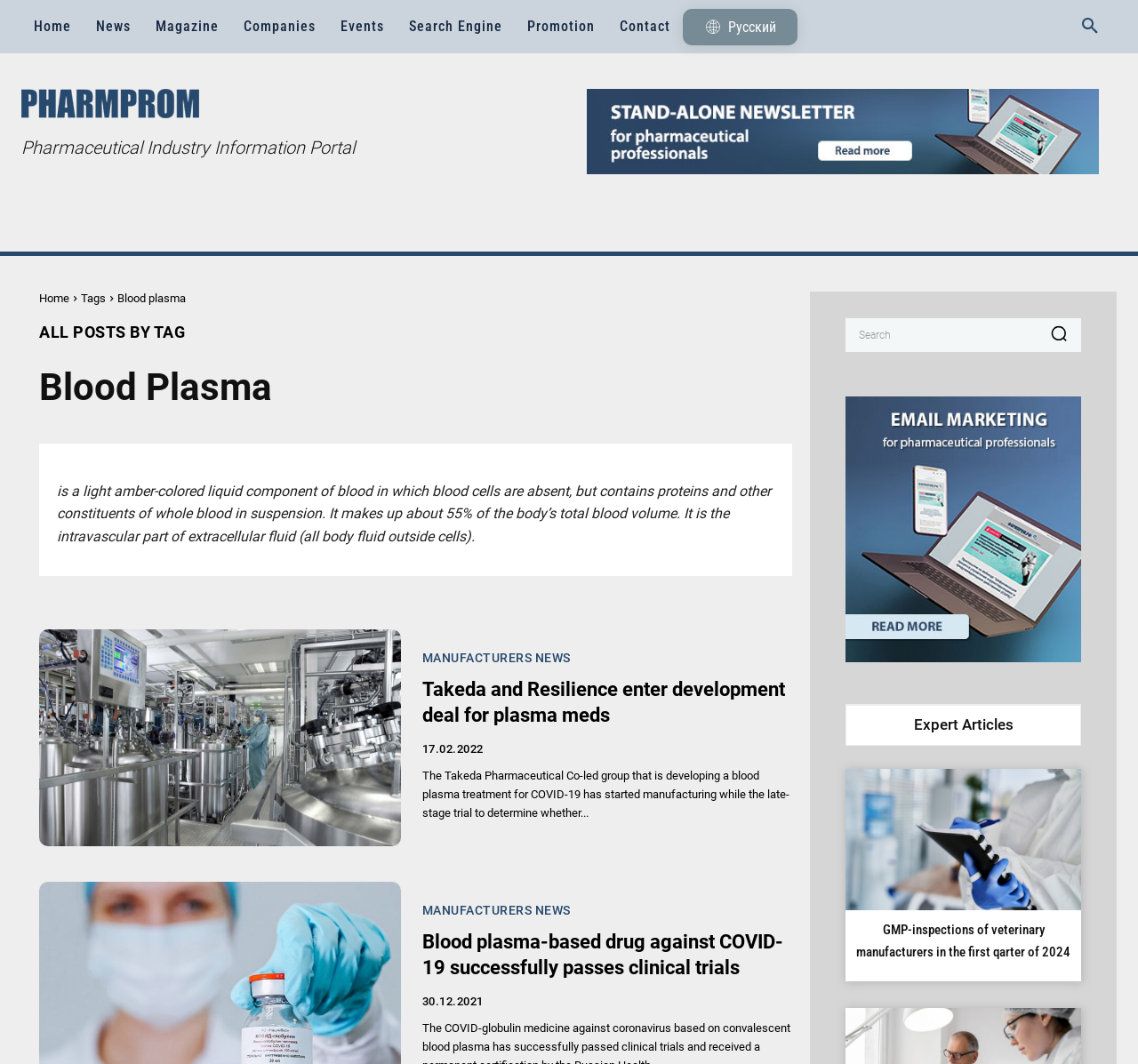Identify the bounding box coordinates of the HTML element based on this description: "May 2021".

None